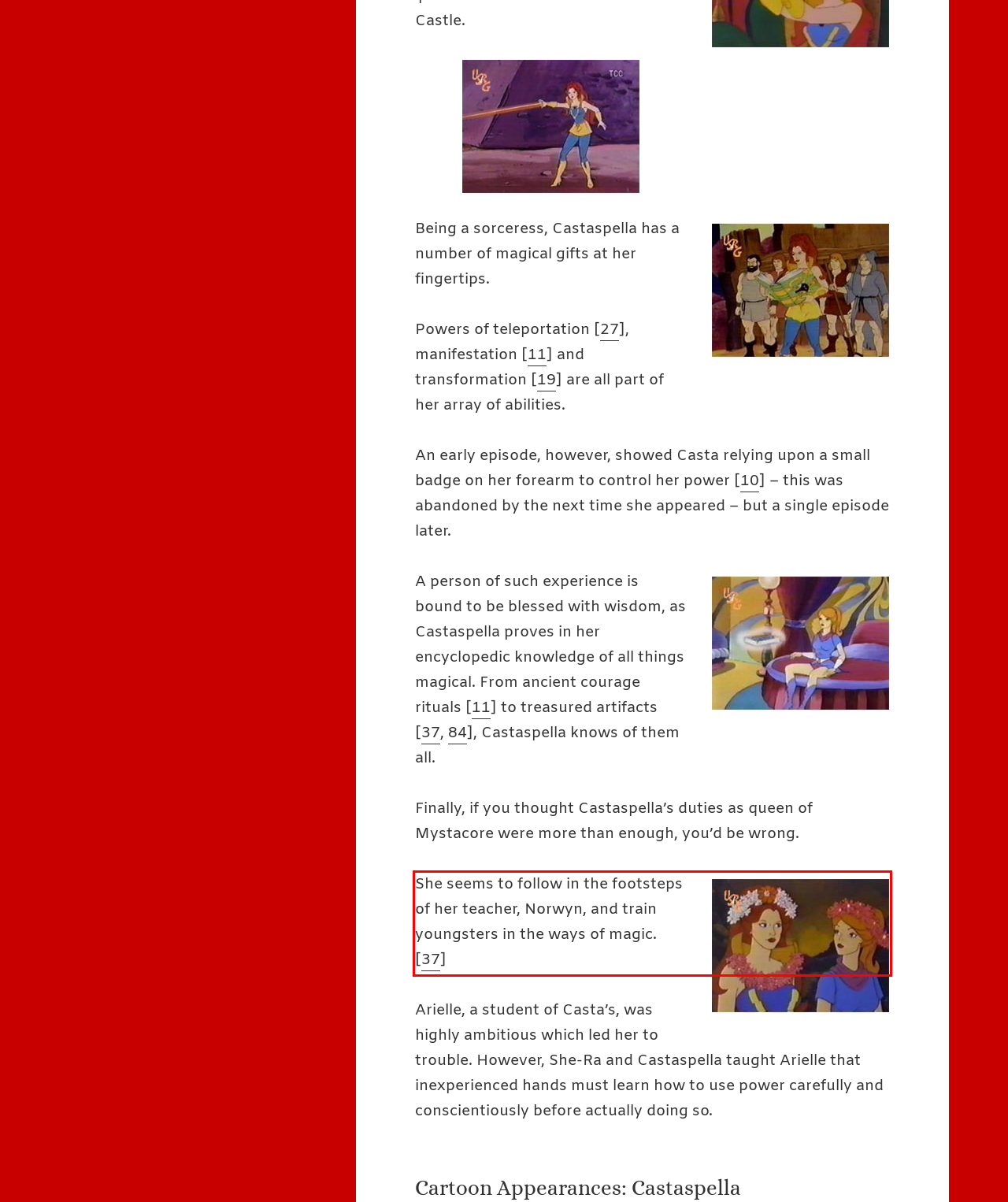Please extract the text content from the UI element enclosed by the red rectangle in the screenshot.

She seems to follow in the footsteps of her teacher, Norwyn, and train youngsters in the ways of magic. [37]